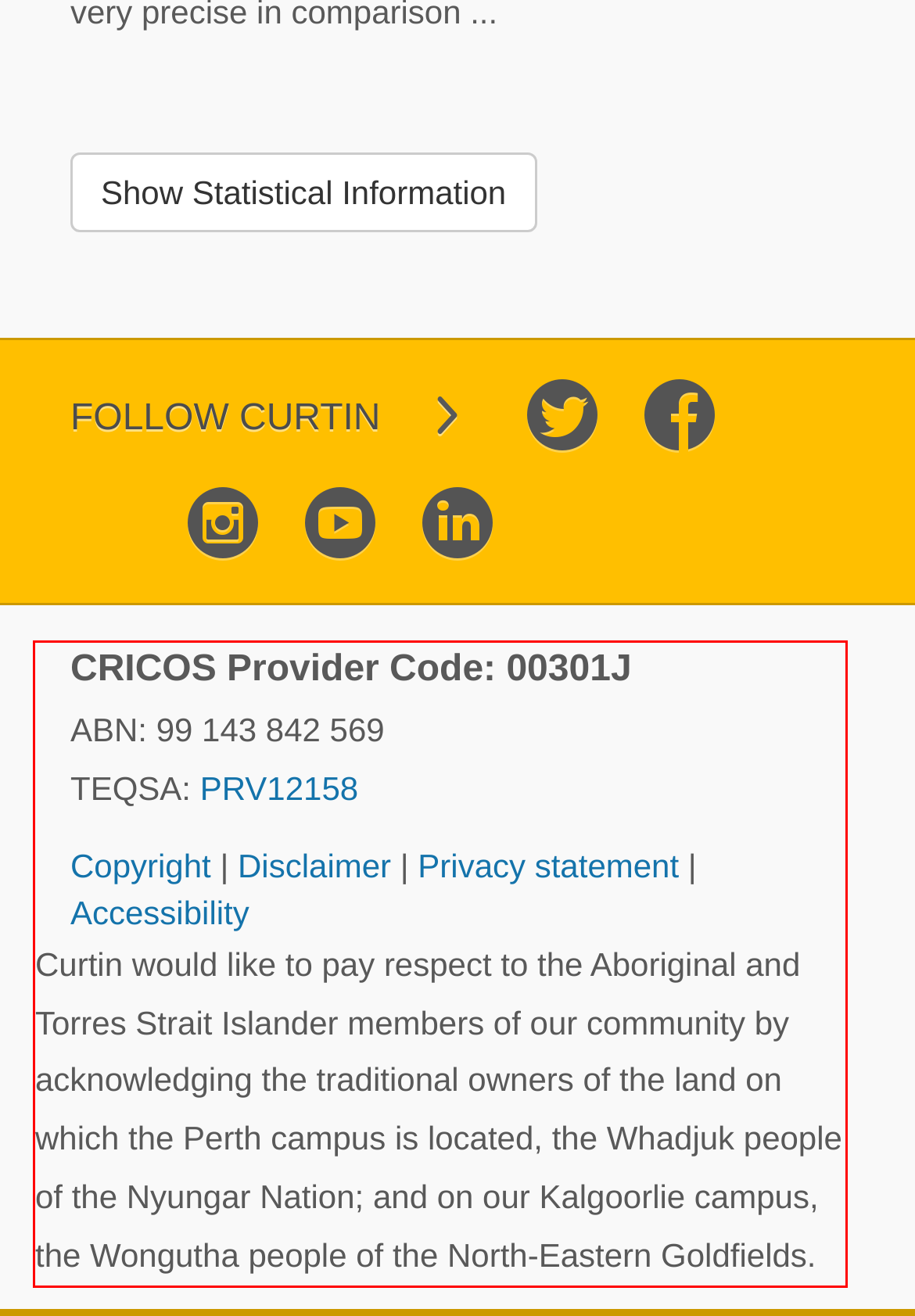In the screenshot of the webpage, find the red bounding box and perform OCR to obtain the text content restricted within this red bounding box.

Curtin would like to pay respect to the Aboriginal and Torres Strait Islander members of our community by acknowledging the traditional owners of the land on which the Perth campus is located, the Whadjuk people of the Nyungar Nation; and on our Kalgoorlie campus, the Wongutha people of the North-Eastern Goldfields.